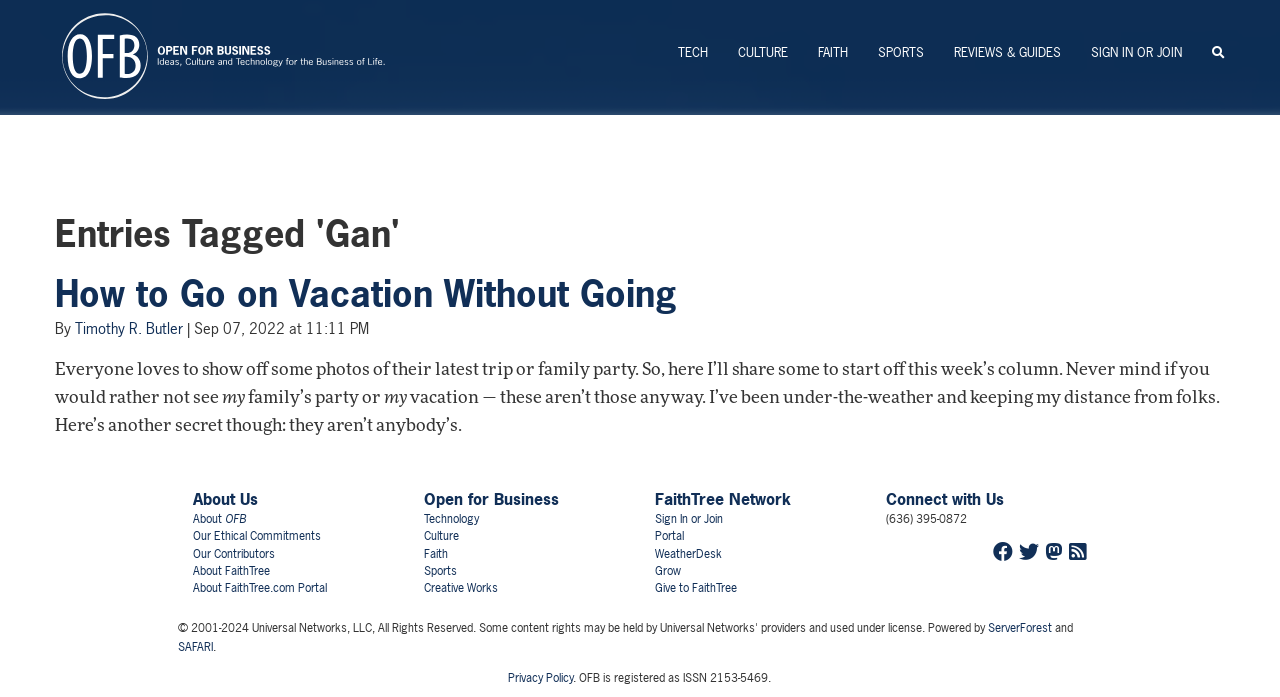Specify the bounding box coordinates of the area that needs to be clicked to achieve the following instruction: "Search using the search icon".

[0.935, 0.0, 0.969, 0.151]